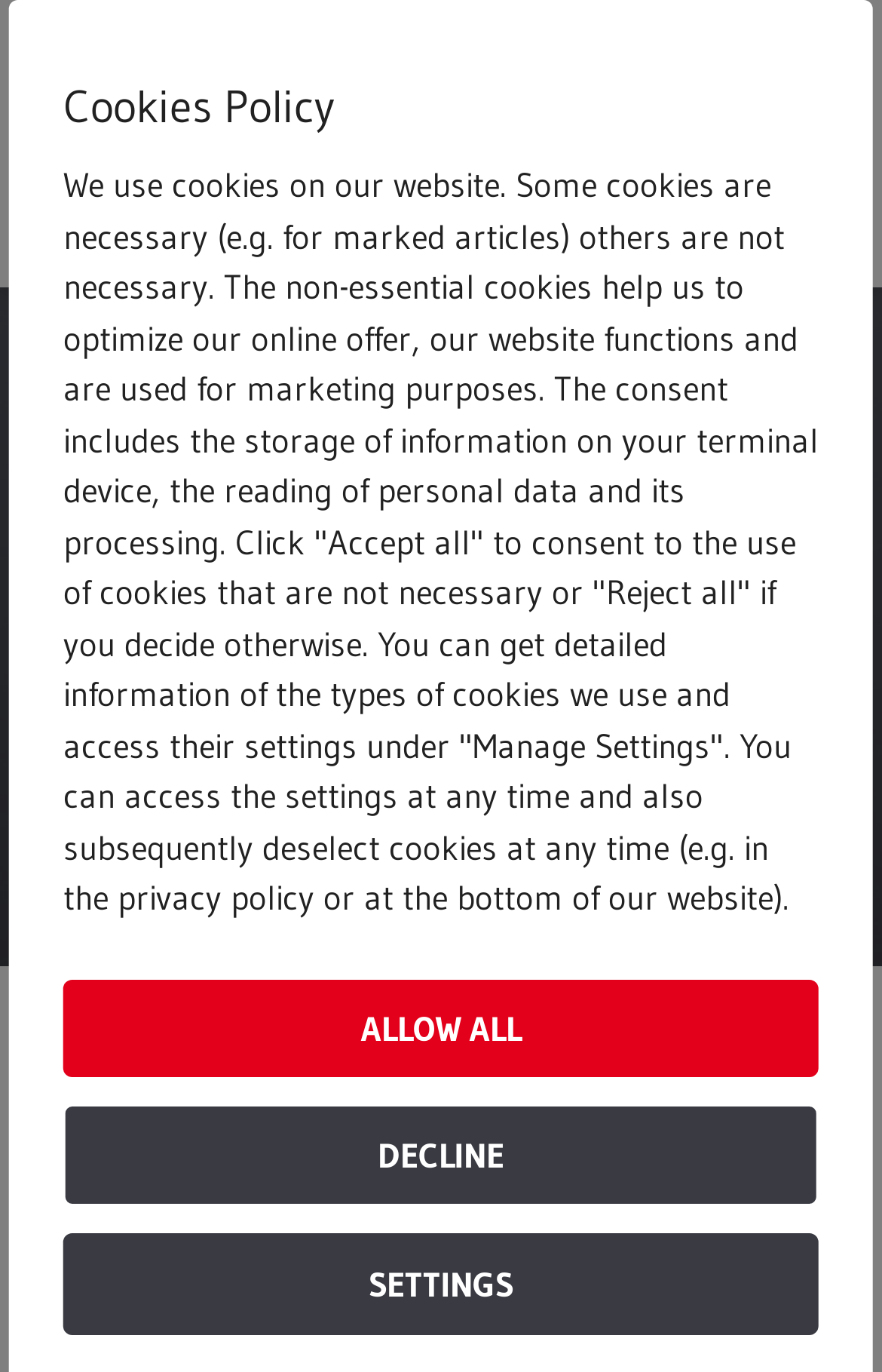Describe all visible elements and their arrangement on the webpage.

The webpage is about XERVON Wind expanding its business activities, as indicated by the title. At the top, there is a full-text search bar with a textbox labeled "Search" and a search icon. To the right of the search bar, there is a logo image of REMONDIS Aktuell. Below the search bar, there is a navigation menu link and a search link.

On the left side of the page, there is a section with a heading "Messages" that contains links to "Home" and "Messages" with a separator in between. Below this section, there is a static text displaying the title "XERVON Wind to expand its business activities" and a button with an image.

On the right side of the page, there is a section with a heading "Cookies Policy" that contains a long paragraph of text explaining the use of cookies on the website. Below this section, there are three buttons: "ALLOW ALL", "DECLINE", and "SETTINGS" for managing cookie settings.

At the bottom of the page, there is a static text displaying the date "7. June 2022". There are a total of 4 images on the page, including the REMONDIS Aktuell logo, a search icon, and two icons within the "Messages" section.